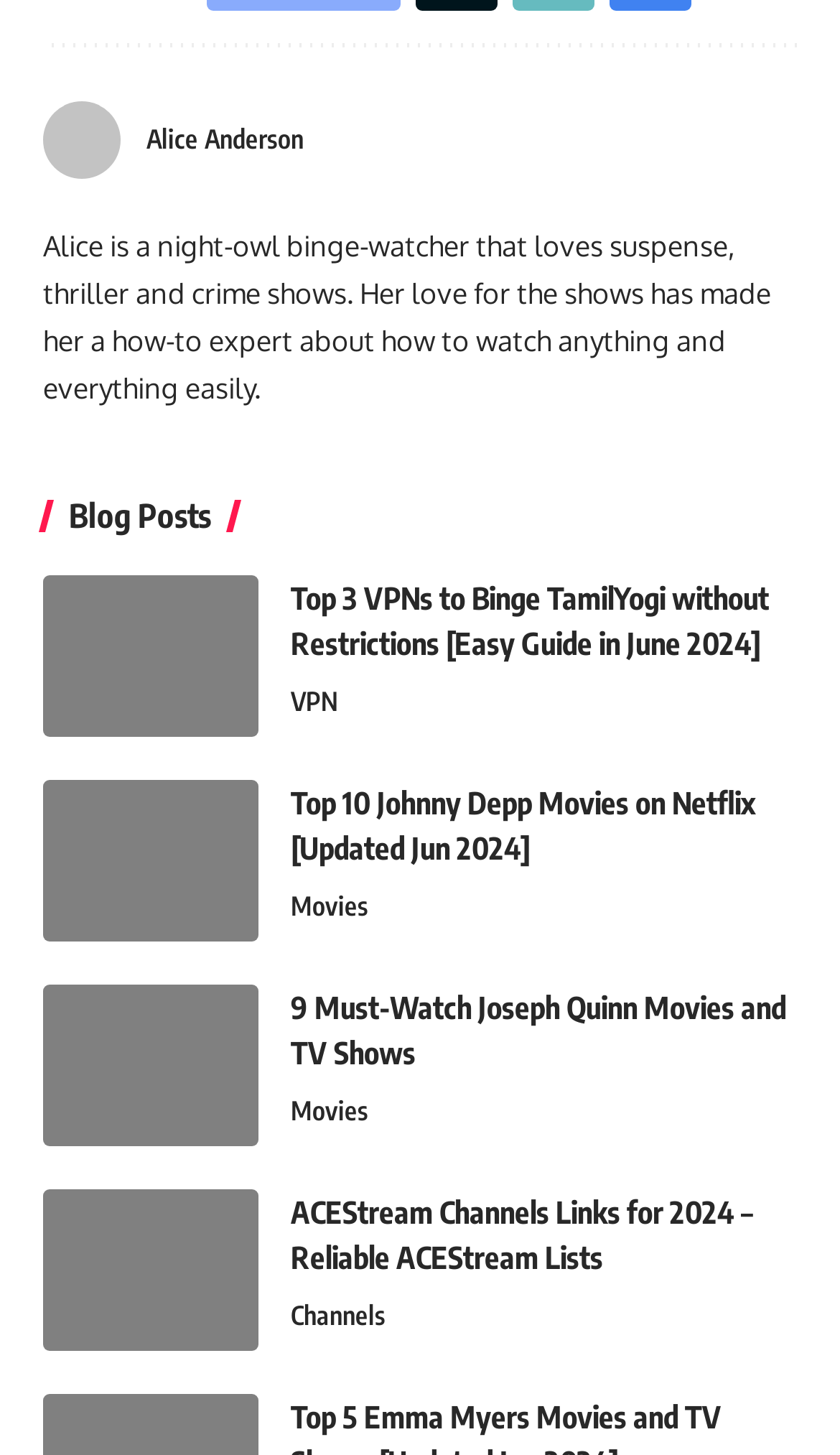What is the name of the person described?
Based on the content of the image, thoroughly explain and answer the question.

The webpage contains a static text element that describes a person, and the name of the person is mentioned as 'Alice Anderson'.